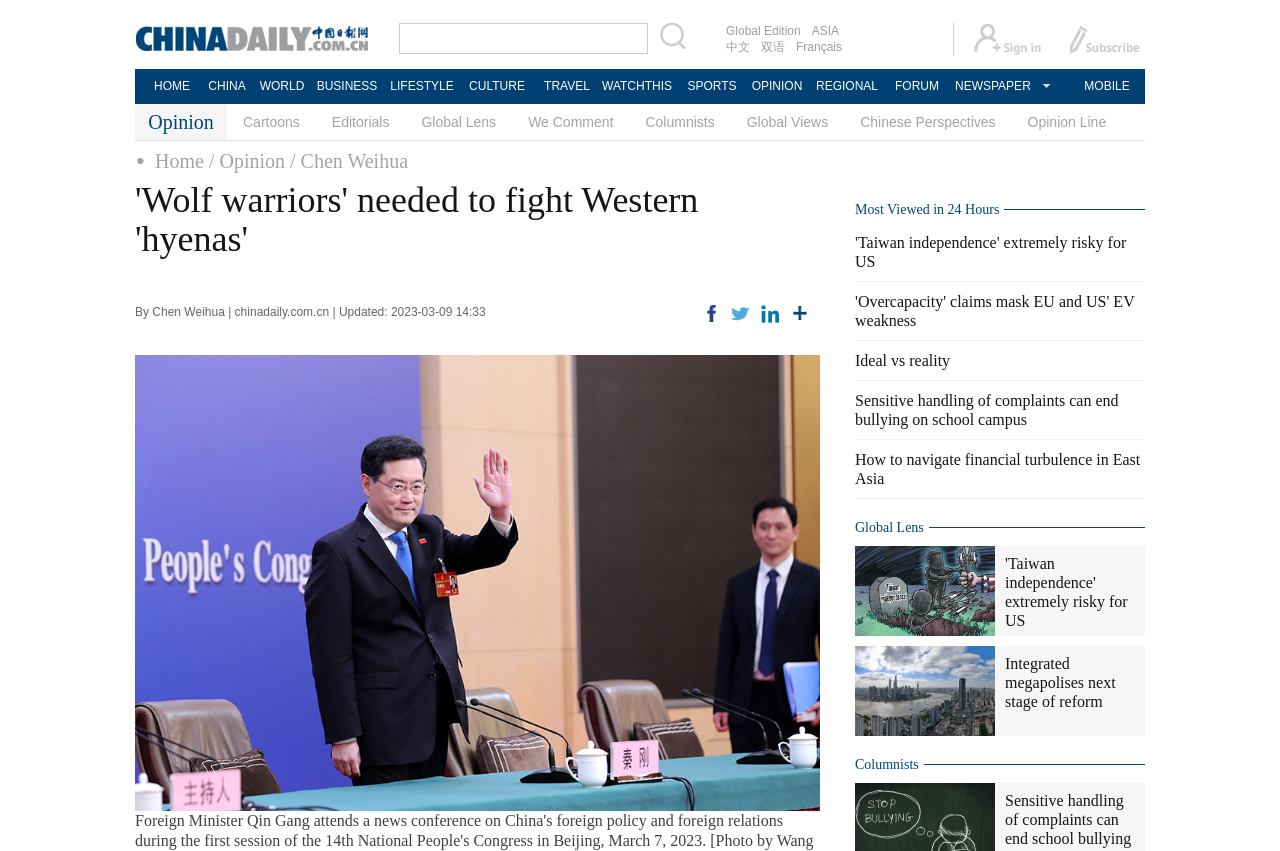Predict the bounding box of the UI element that fits this description: "/ Chen Weihua".

[0.227, 0.176, 0.319, 0.202]